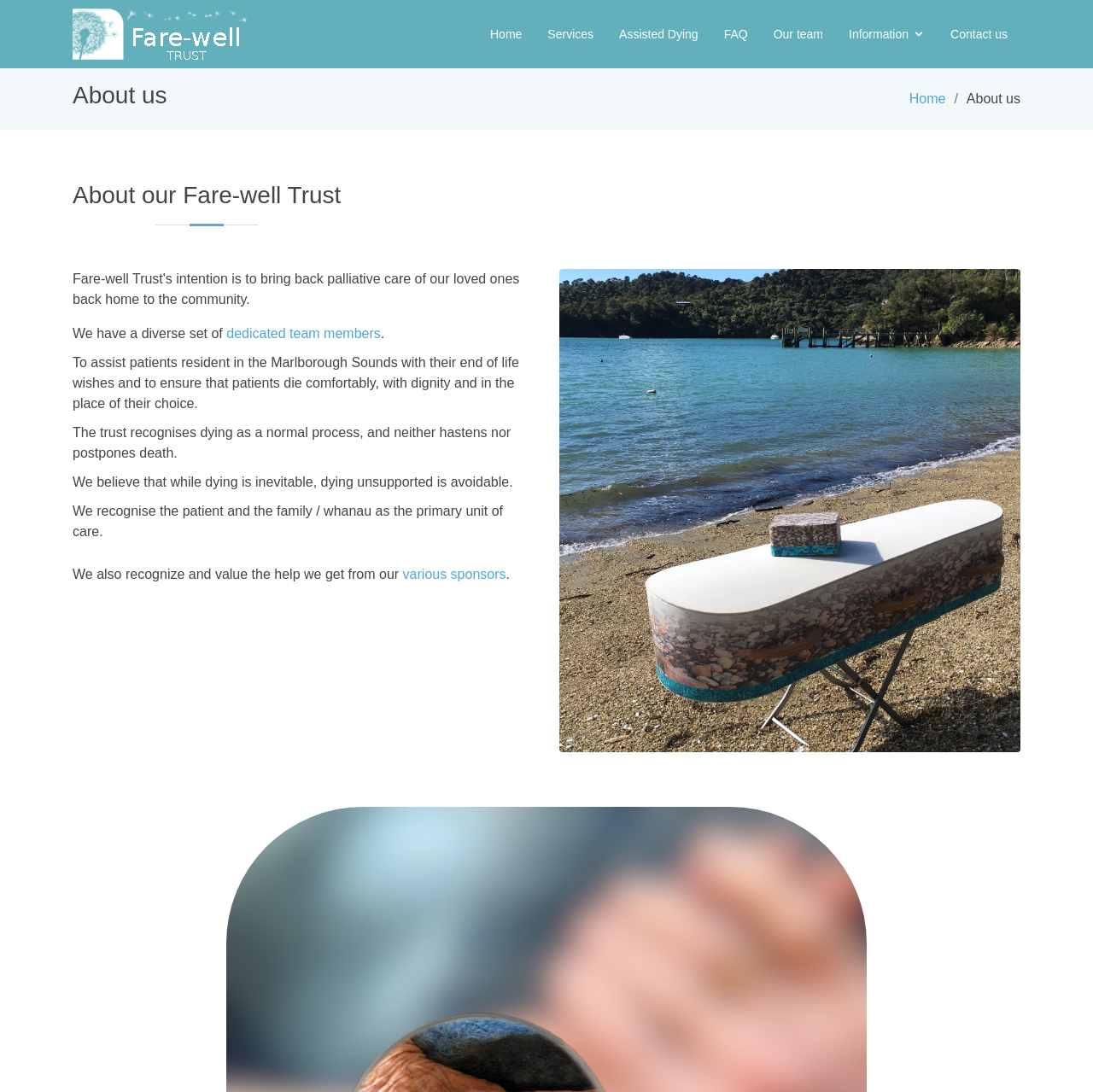Please identify the bounding box coordinates of the clickable area that will fulfill the following instruction: "Click the Farewell Trust logo". The coordinates should be in the format of four float numbers between 0 and 1, i.e., [left, top, right, bottom].

[0.066, 0.028, 0.227, 0.041]